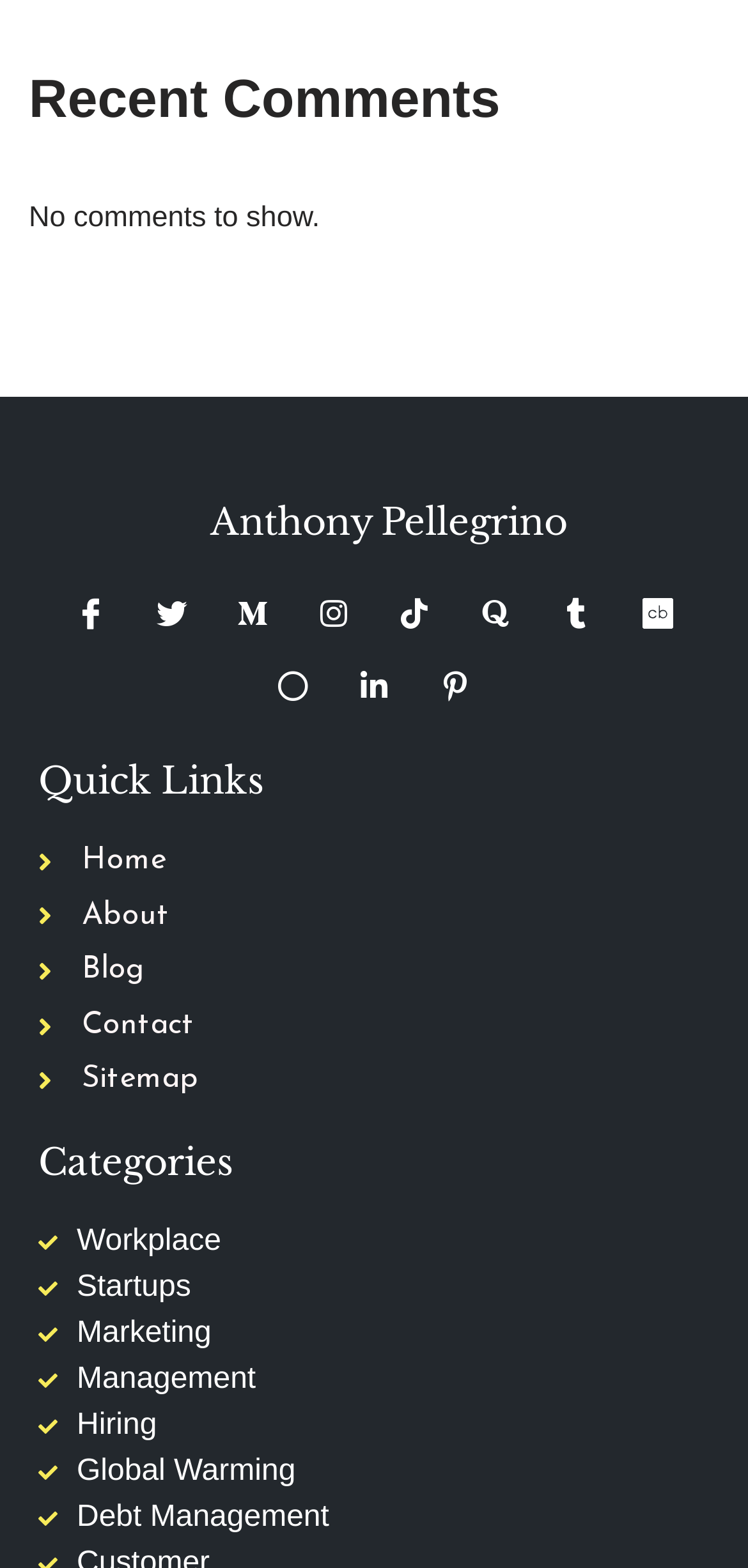Locate the bounding box coordinates of the element that should be clicked to execute the following instruction: "Check Sitemap".

[0.109, 0.679, 0.265, 0.698]